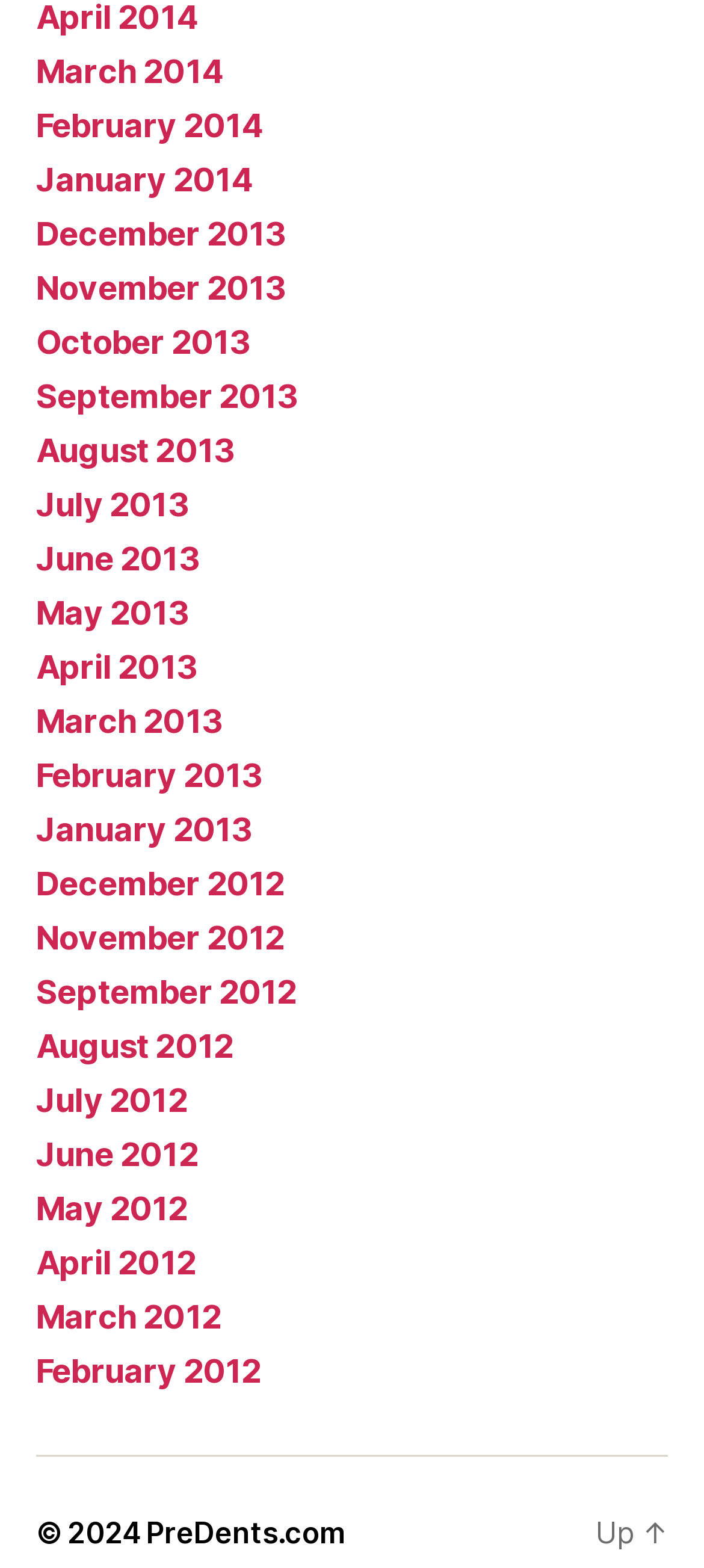What is the website name?
Please ensure your answer is as detailed and informative as possible.

I found the website name at the bottom of the webpage, which is 'PreDents.com', likely indicating that the website is related to presidents or presidential information.